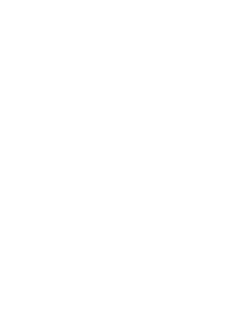Offer a detailed narrative of the image's content.

The image features a logo for a legal firm, which is presented in a sleek and professional design. The logo showcases a harmonious blend of black and white elements, symbolizing the firm’s commitment to clarity, professionalism, and duality in legal services. Positioned prominently on the webpage, this logo serves as a visual representation of the firm, reinforcing its brand identity and establishing an immediate connection with prospective clients seeking legal assistance. The backdrop likely supports the firm's emphasis on trust and reliability, essential values in the legal industry.